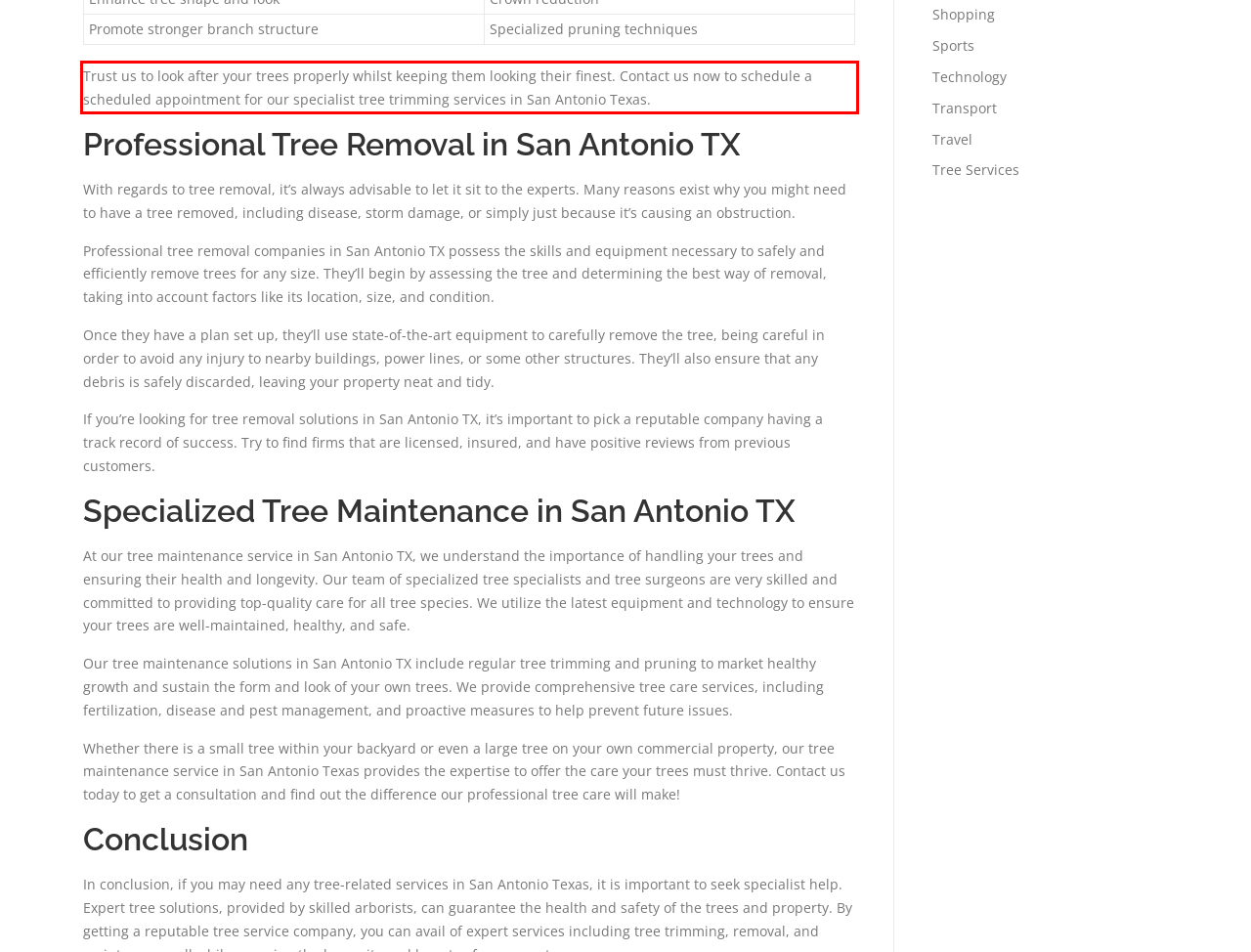Please examine the webpage screenshot and extract the text within the red bounding box using OCR.

Trust us to look after your trees properly whilst keeping them looking their finest. Contact us now to schedule a scheduled appointment for our specialist tree trimming services in San Antonio Texas.